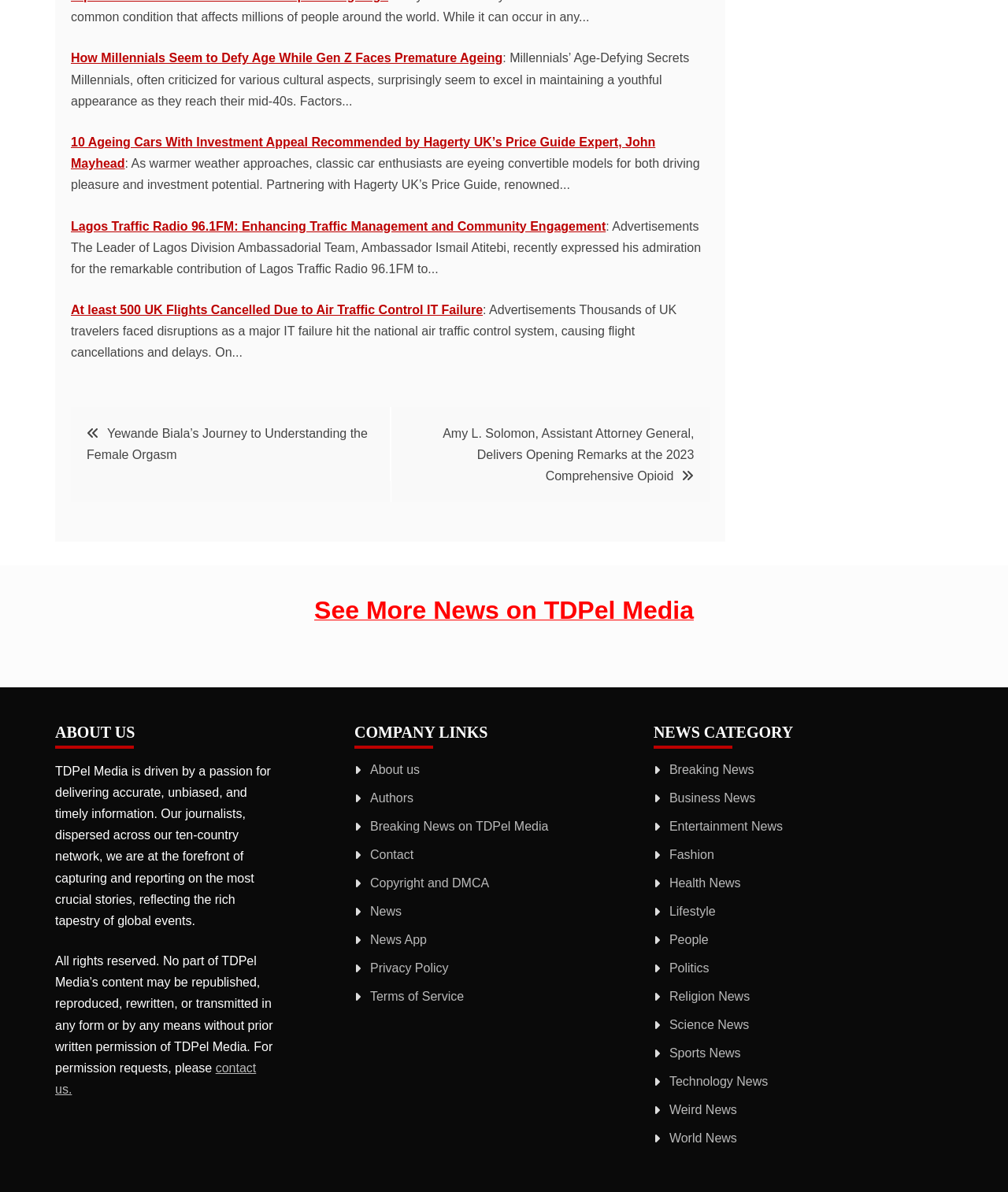How many news categories are available?
Look at the image and respond with a single word or a short phrase.

15